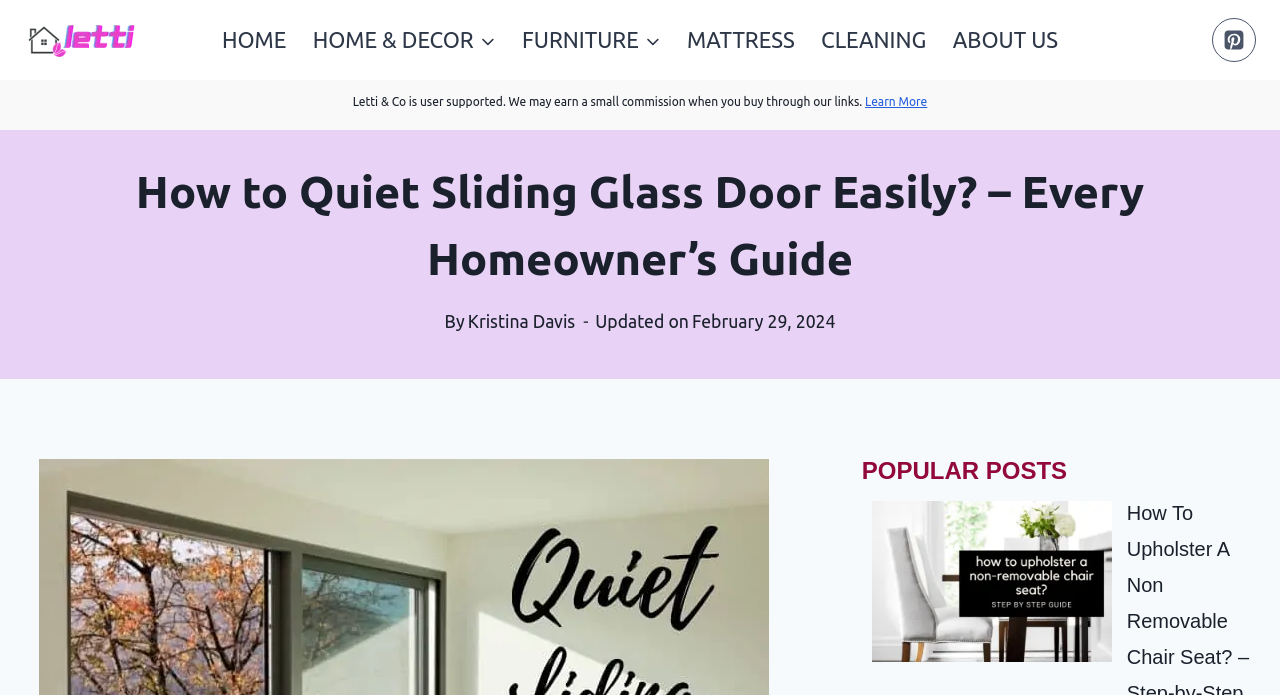Kindly determine the bounding box coordinates for the clickable area to achieve the given instruction: "Click the logo official link".

[0.019, 0.032, 0.106, 0.083]